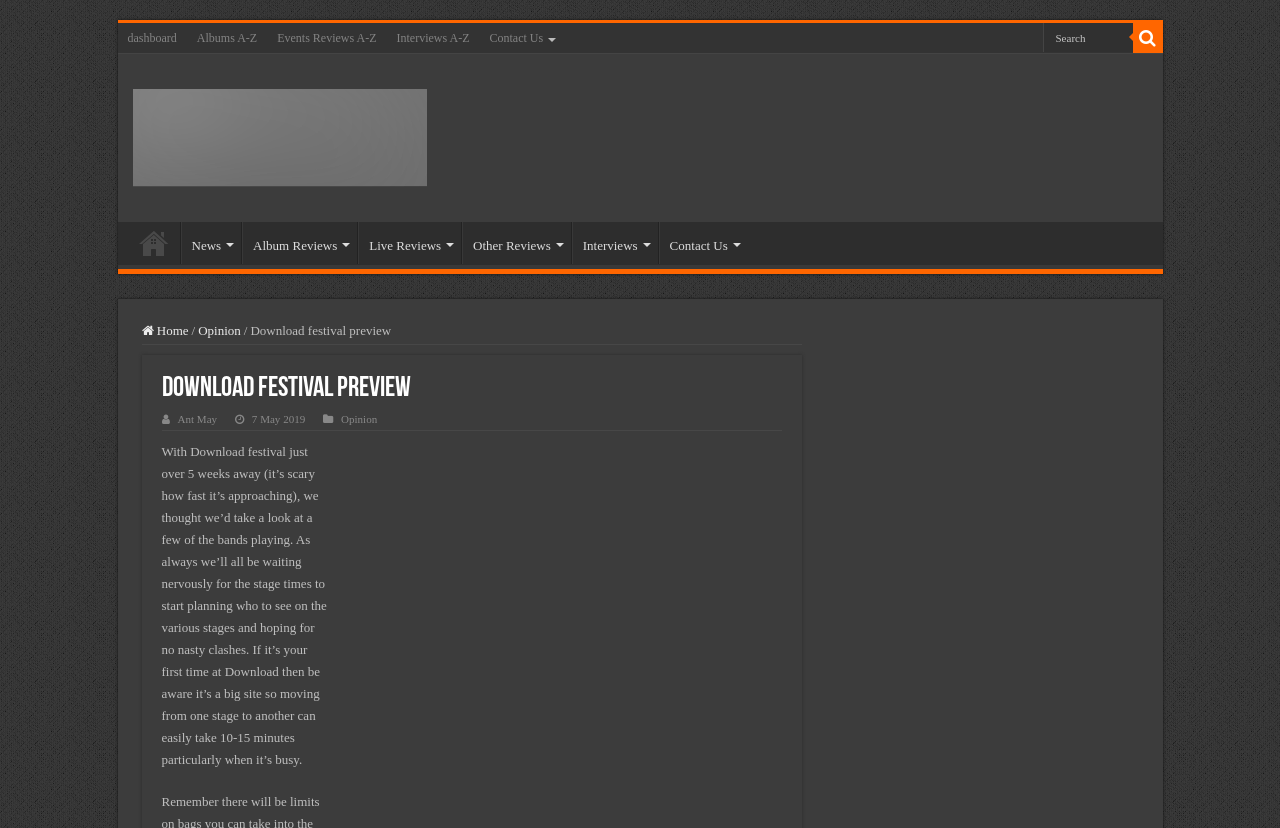What is the date of the article?
Look at the image and provide a short answer using one word or a phrase.

7 May 2019